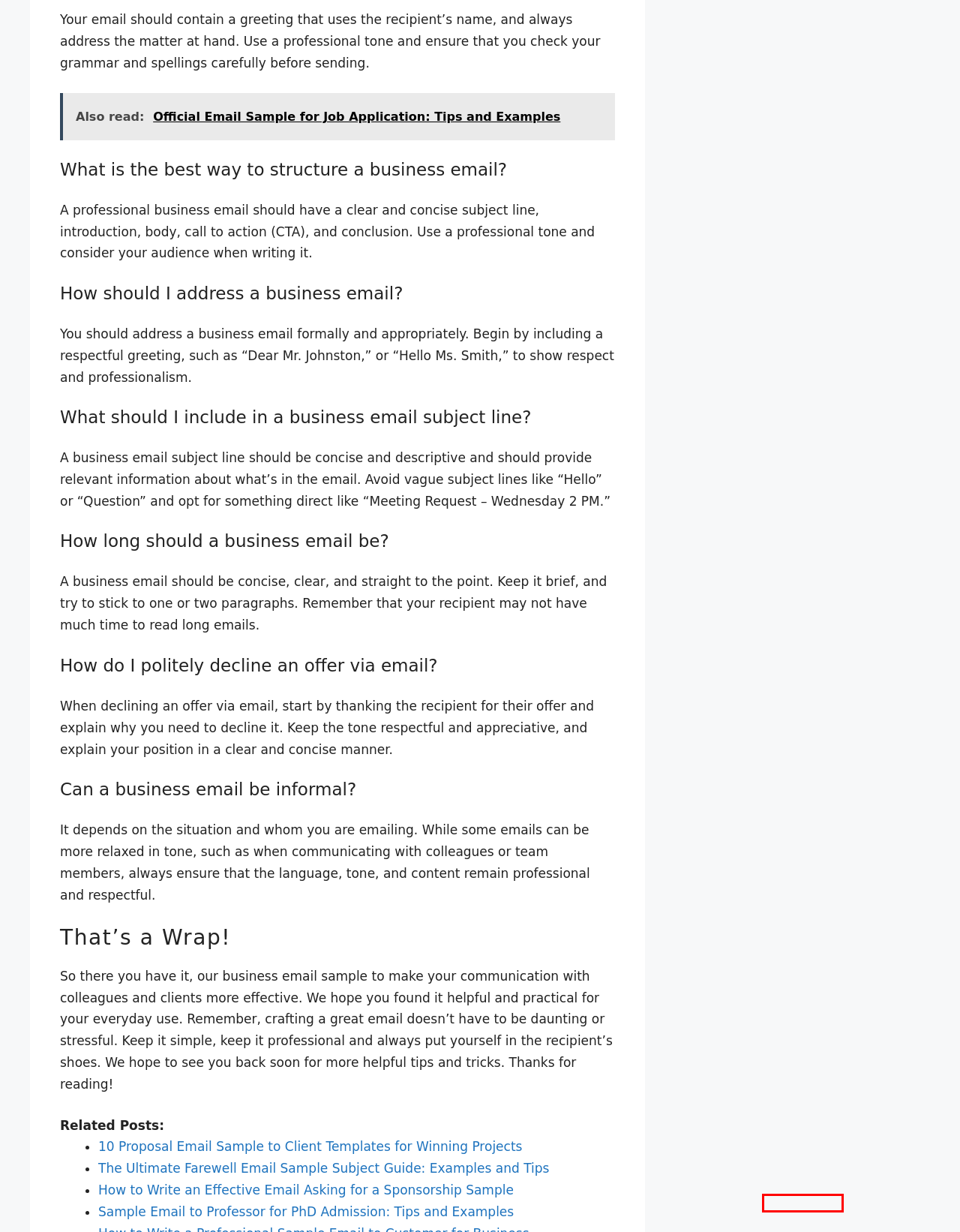Observe the webpage screenshot and focus on the red bounding box surrounding a UI element. Choose the most appropriate webpage description that corresponds to the new webpage after clicking the element in the bounding box. Here are the candidates:
A. Trading What is EMA: Understanding the Exponential Moving Average - Matbud
B. Understanding Dispatch Email Meaning and Its Importance in Business - Matbud
C. How to Write an Effective Email Asking for a Sponsorship Sample - Matbud
D. 10 Proposal Email Sample to Client Templates for Winning Projects - Matbud
E. Privacy Policy - Matbud
F. 10 Effective Employee Sample Emails for Collecting Money for Gift - Matbud
G. How to Write a Professional Sample Email to Customer for Business - Matbud
H. How to Write an Itinerary Email: Tips and Examples for Effective Travel Planning - Matbud

E